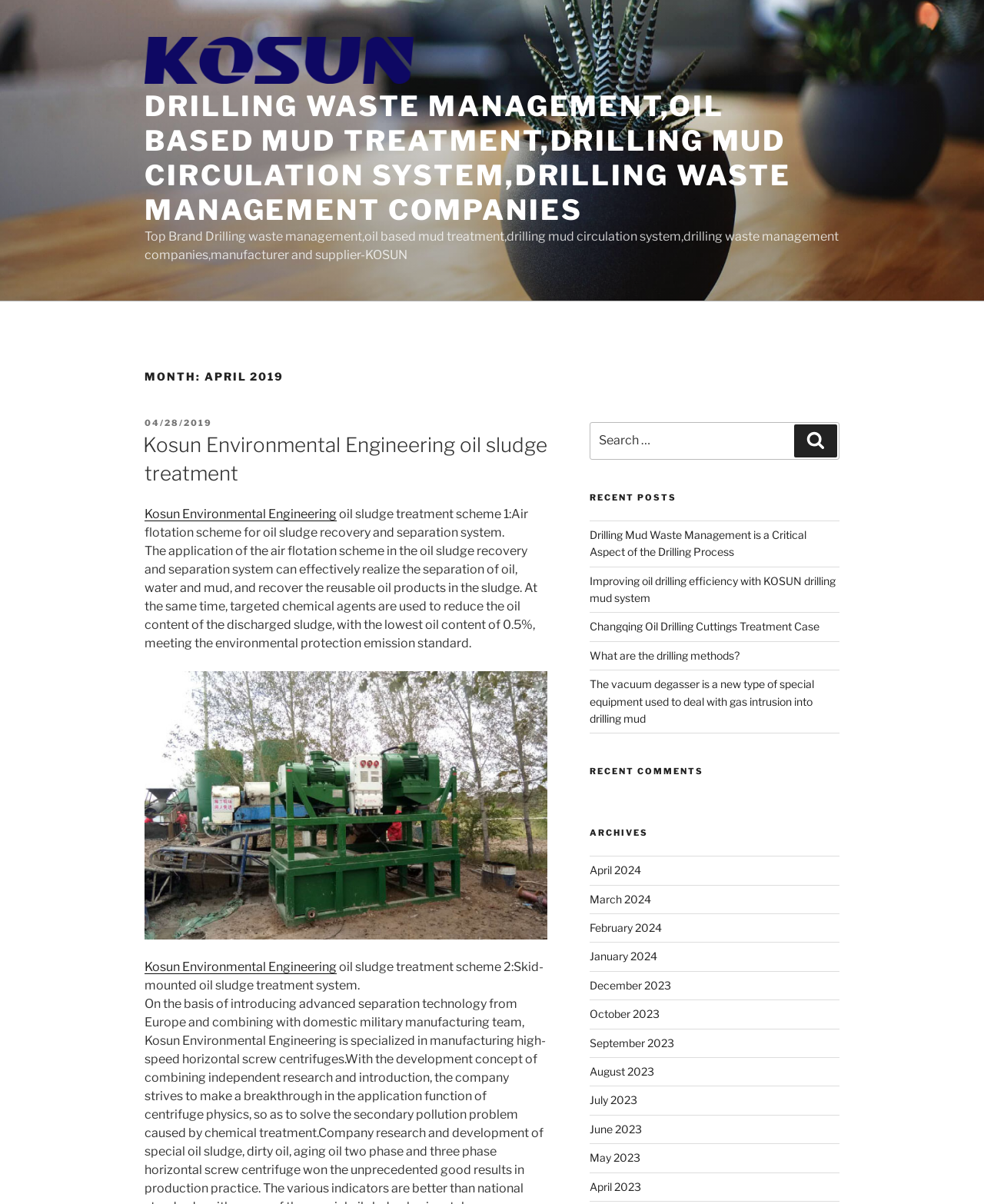Determine the bounding box coordinates of the area to click in order to meet this instruction: "Learn about drilling mud waste management".

[0.599, 0.439, 0.819, 0.464]